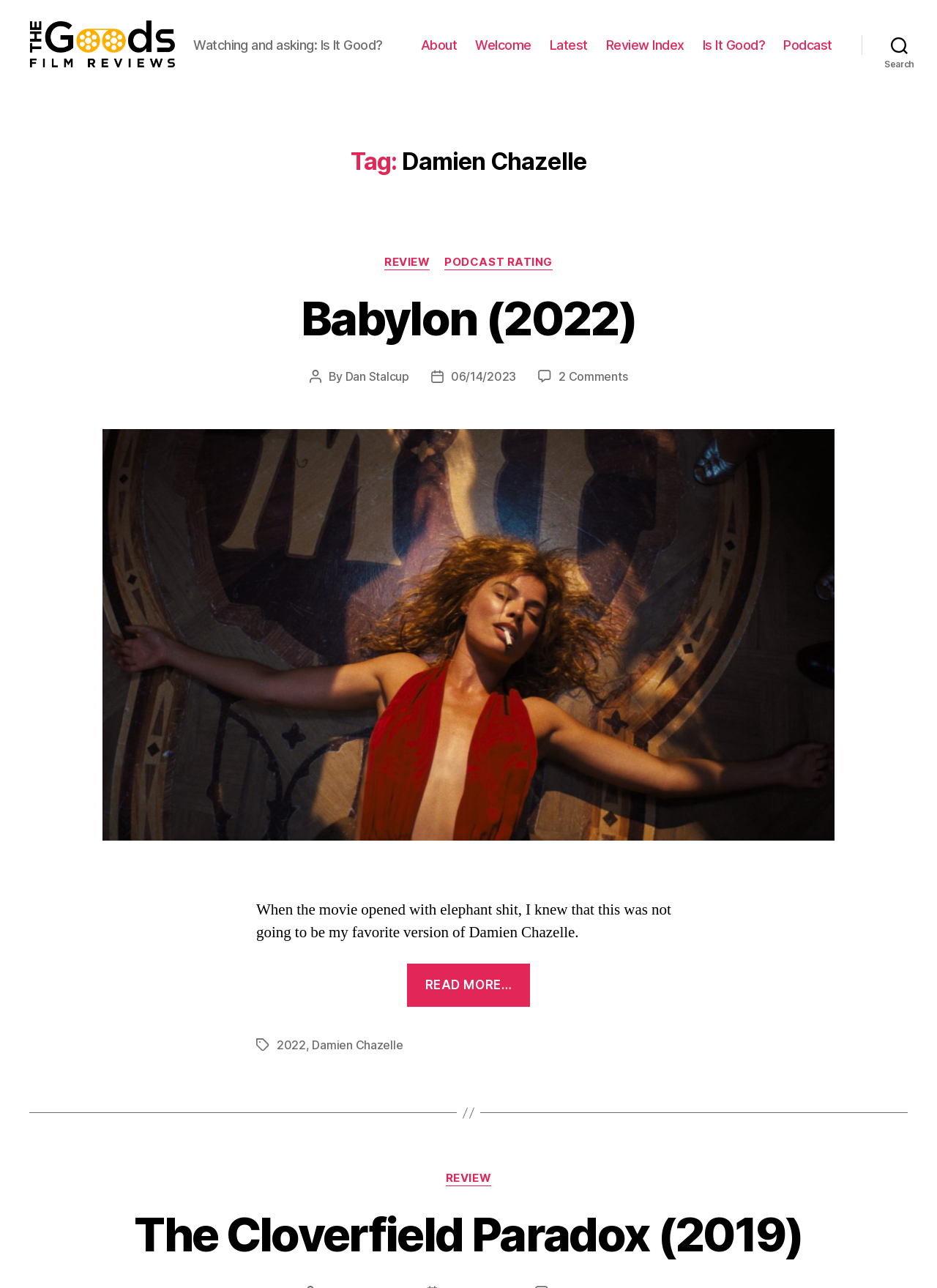What is the name of the film reviewed on this page?
Provide a fully detailed and comprehensive answer to the question.

I found the answer by looking at the heading 'Babylon (2022)' which is a child element of the article element. This heading is likely to be the title of the film being reviewed.